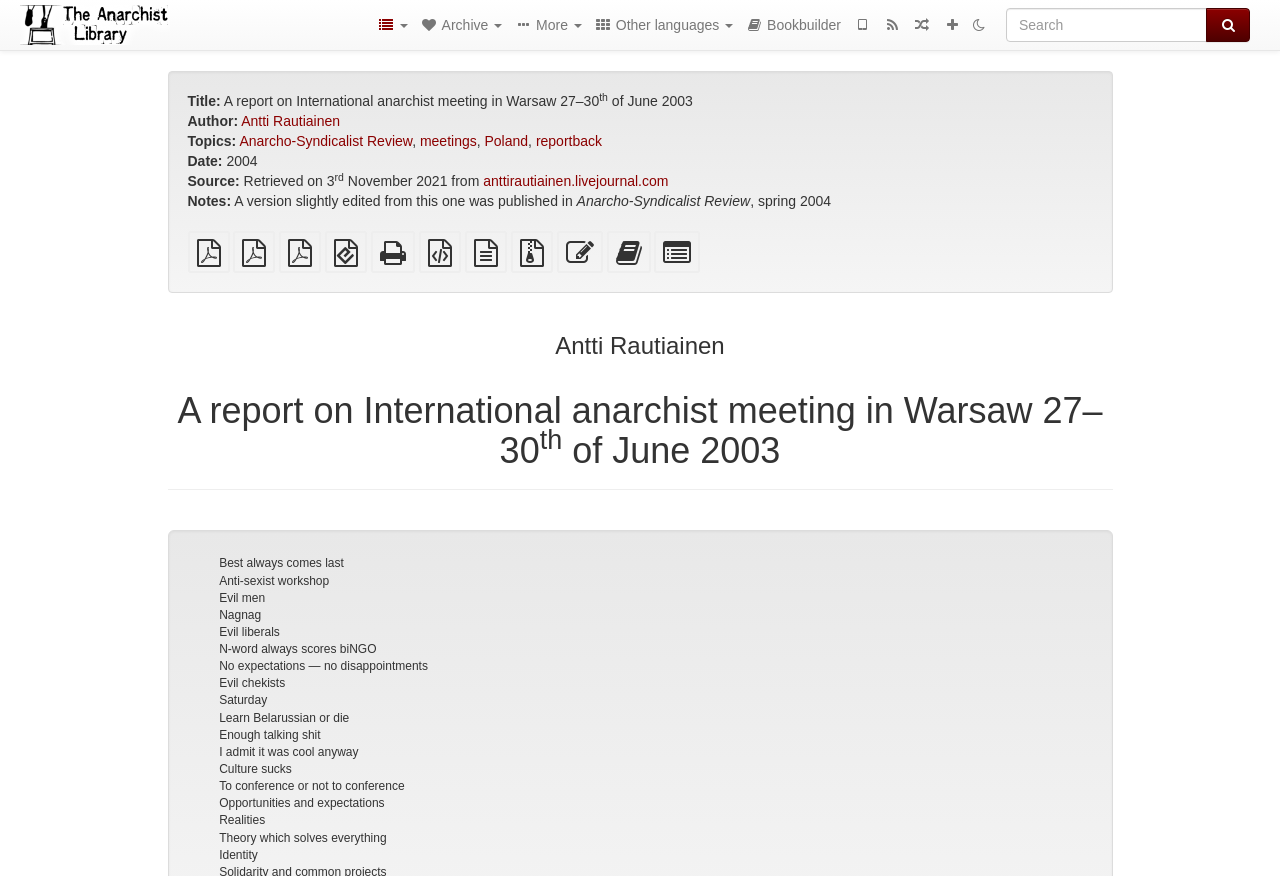Identify the bounding box coordinates of the region I need to click to complete this instruction: "Search for a text".

[0.786, 0.009, 0.943, 0.048]